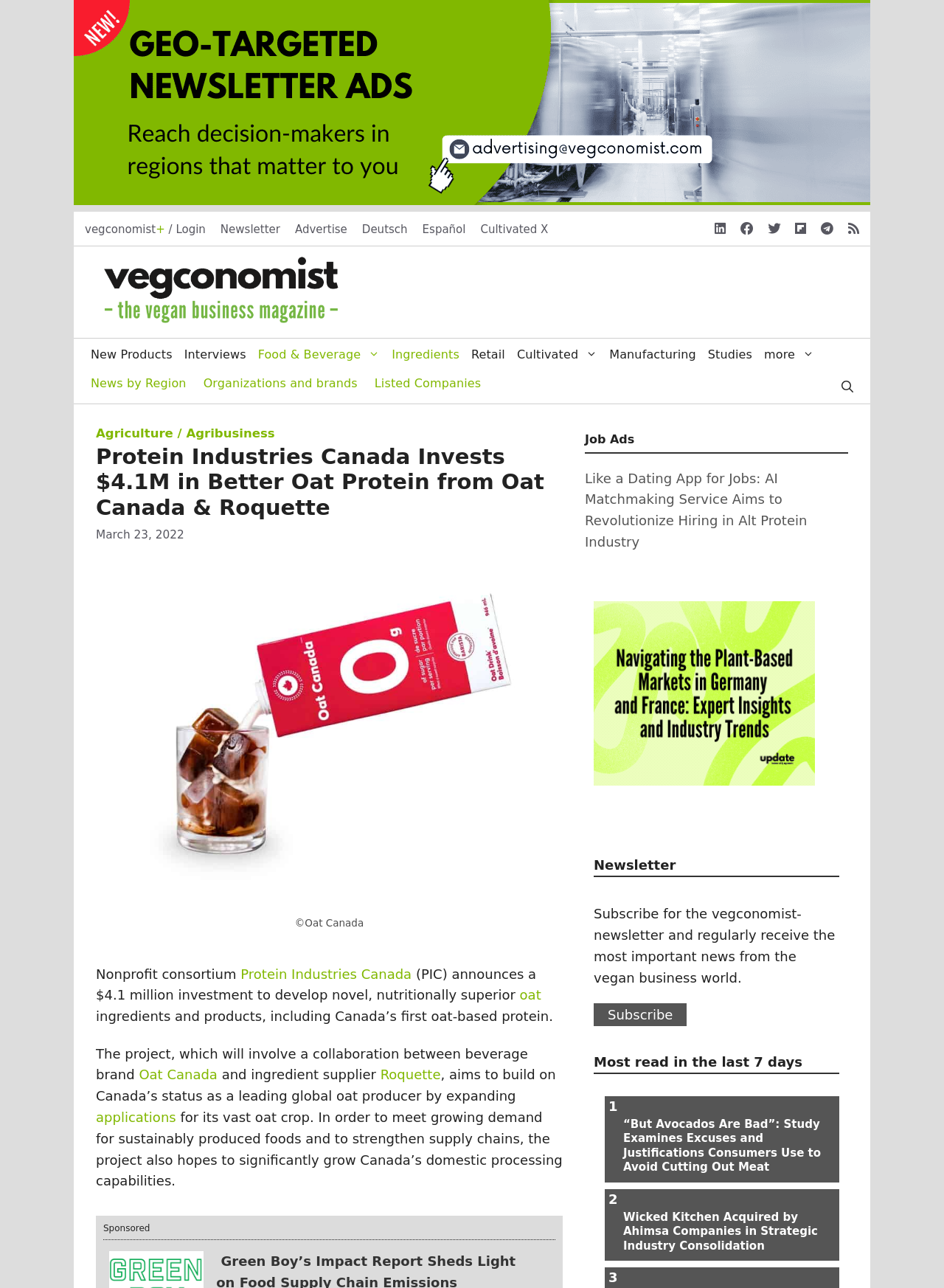From the webpage screenshot, identify the region described by Listed Companies. Provide the bounding box coordinates as (top-left x, top-left y, bottom-right x, bottom-right y), with each value being a floating point number between 0 and 1.

[0.397, 0.294, 0.51, 0.302]